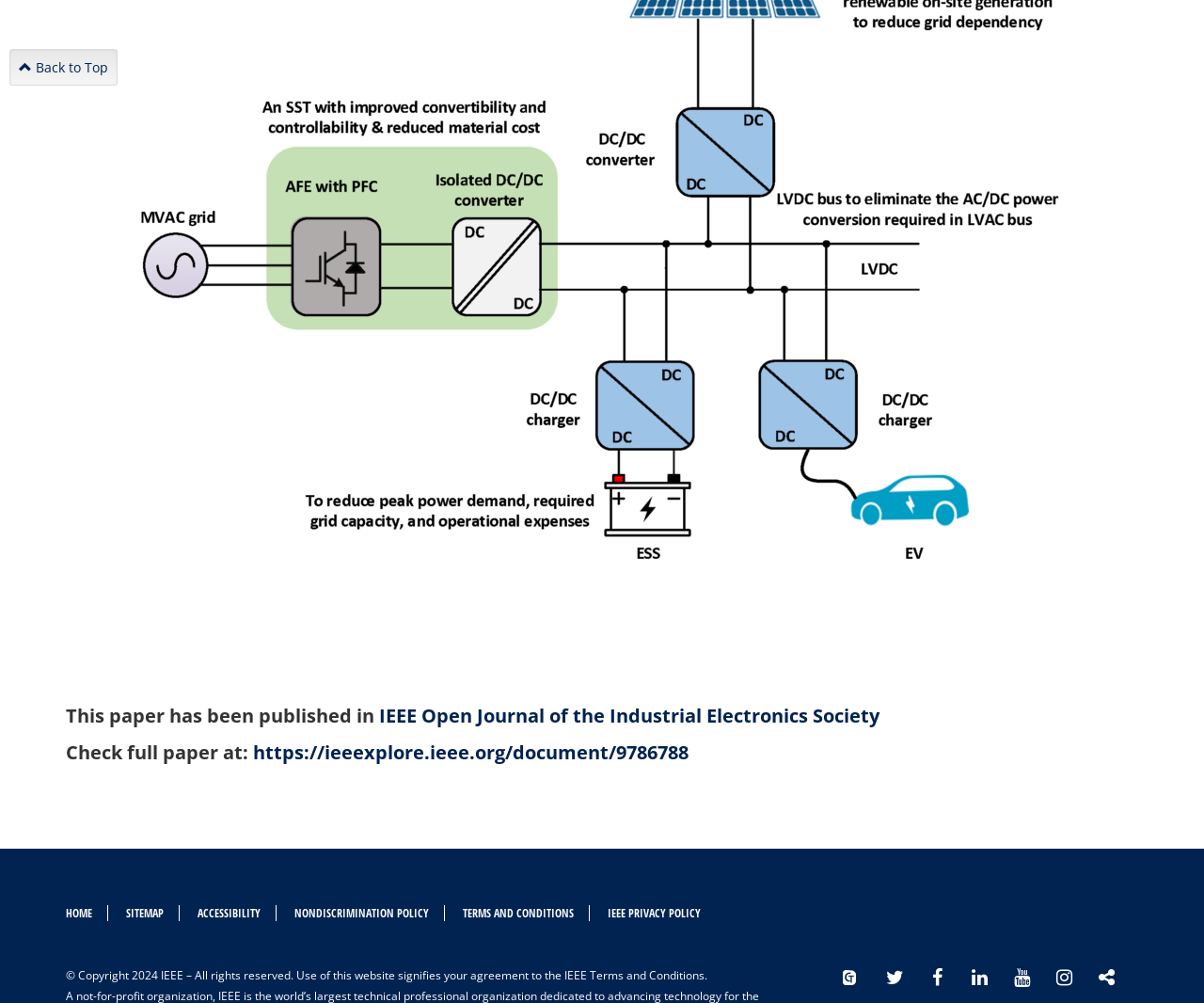Find the bounding box coordinates for the area that must be clicked to perform this action: "Go to the full paper".

[0.21, 0.737, 0.572, 0.763]